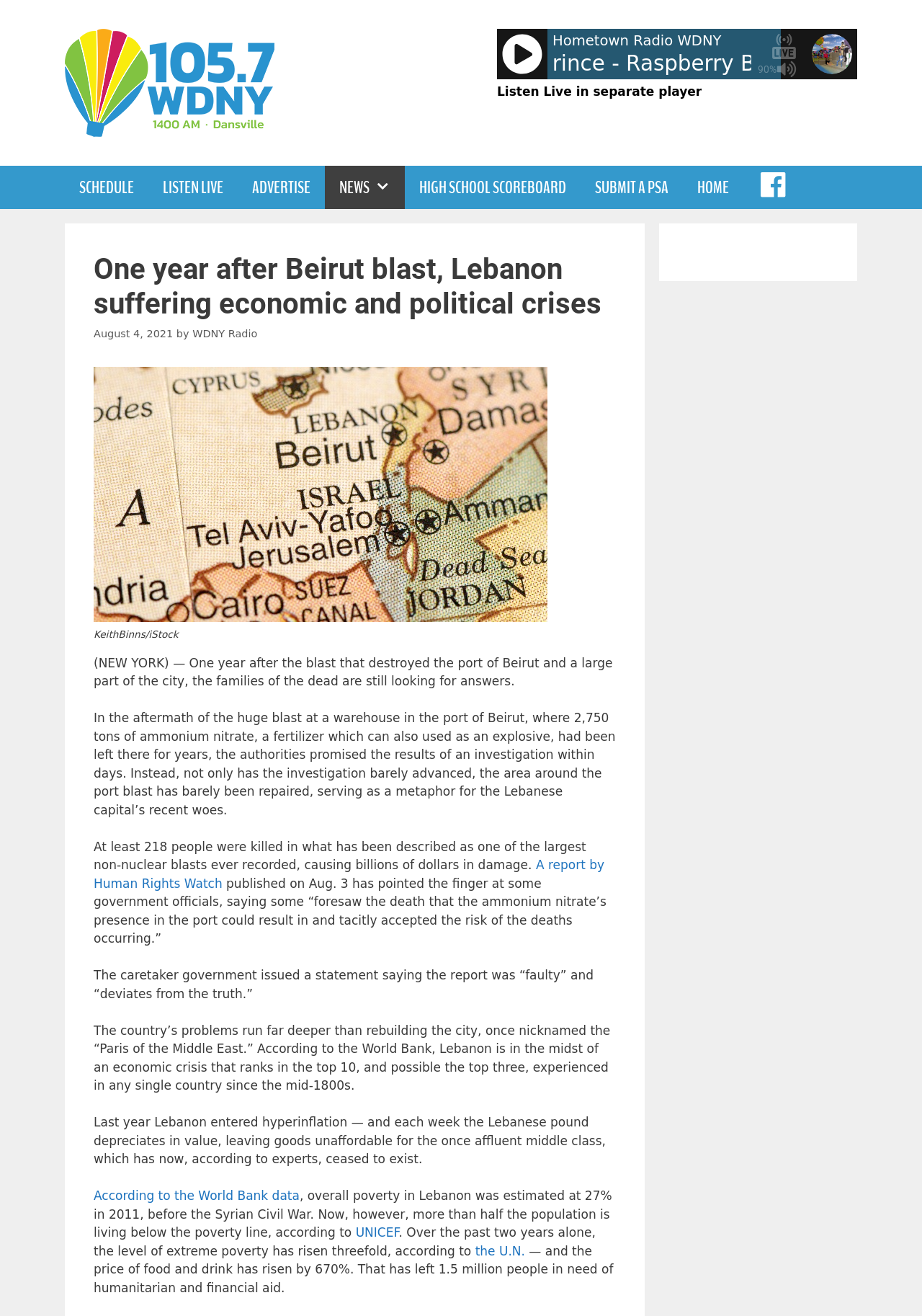Identify and provide the title of the webpage.

One year after Beirut blast, Lebanon suffering economic and political crises